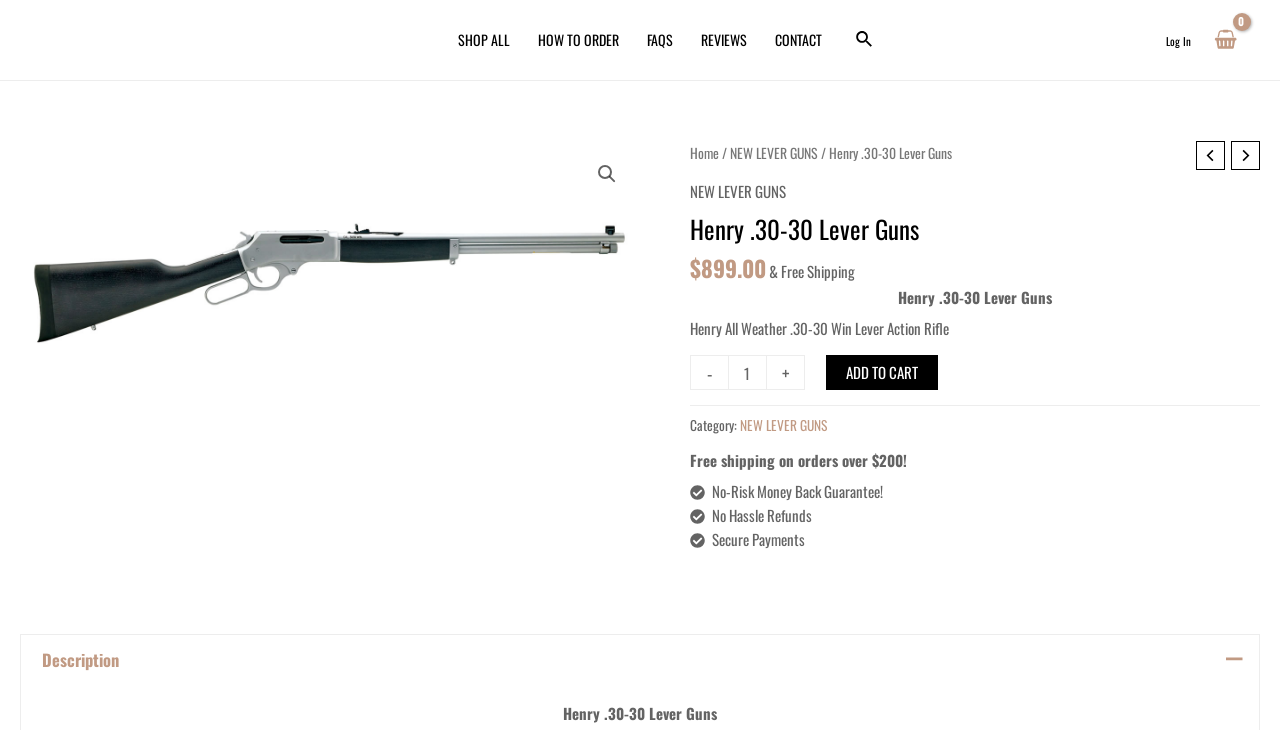Create a detailed summary of all the visual and textual information on the webpage.

This webpage is an online store selling Henry .30-30 Lever Guns. At the top, there is a navigation bar with links to "SHOP ALL", "HOW TO ORDER", "FAQS", "REVIEWS", and "CONTACT". Next to the navigation bar, there is a search icon link and an account icon link with a "Log In" option.

Below the navigation bar, there is a breadcrumb navigation showing the current page's location, which is "Home / NEW LEVER GUNS / Henry .30-30 Lever Guns". There are also three small images on the top-right corner of the page.

The main content of the page is a product description section, which includes the product name "Henry .30-30 Lever Guns" in a large font, followed by the price "$899.00" and a note about free shipping. Below the product name, there is a brief product description and a quantity selection section with minus and plus buttons.

On the right side of the quantity selection section, there is an "ADD TO CART" button. Below the product description, there is a category section showing the product's category as "NEW LEVER GUNS". There are also three promotional sections highlighting free shipping on orders over $200, a no-risk money-back guarantee, and secure payments, each with a small image.

At the bottom of the page, there is a description section with a heading "Description" and a large image. The description section appears to be a detailed product description, but the exact content is not specified.